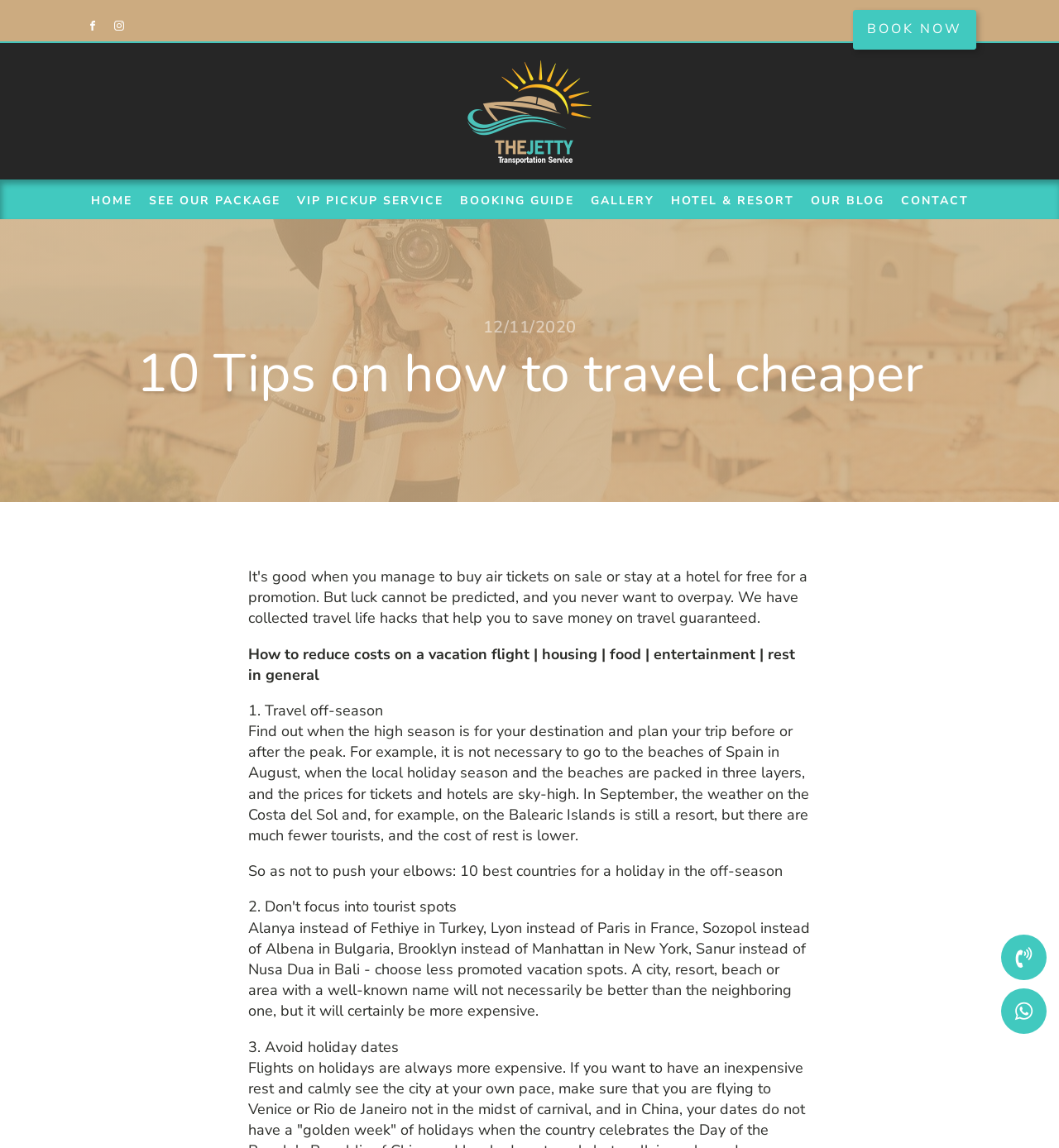Extract the bounding box for the UI element that matches this description: "Booking Guide".

[0.427, 0.164, 0.55, 0.186]